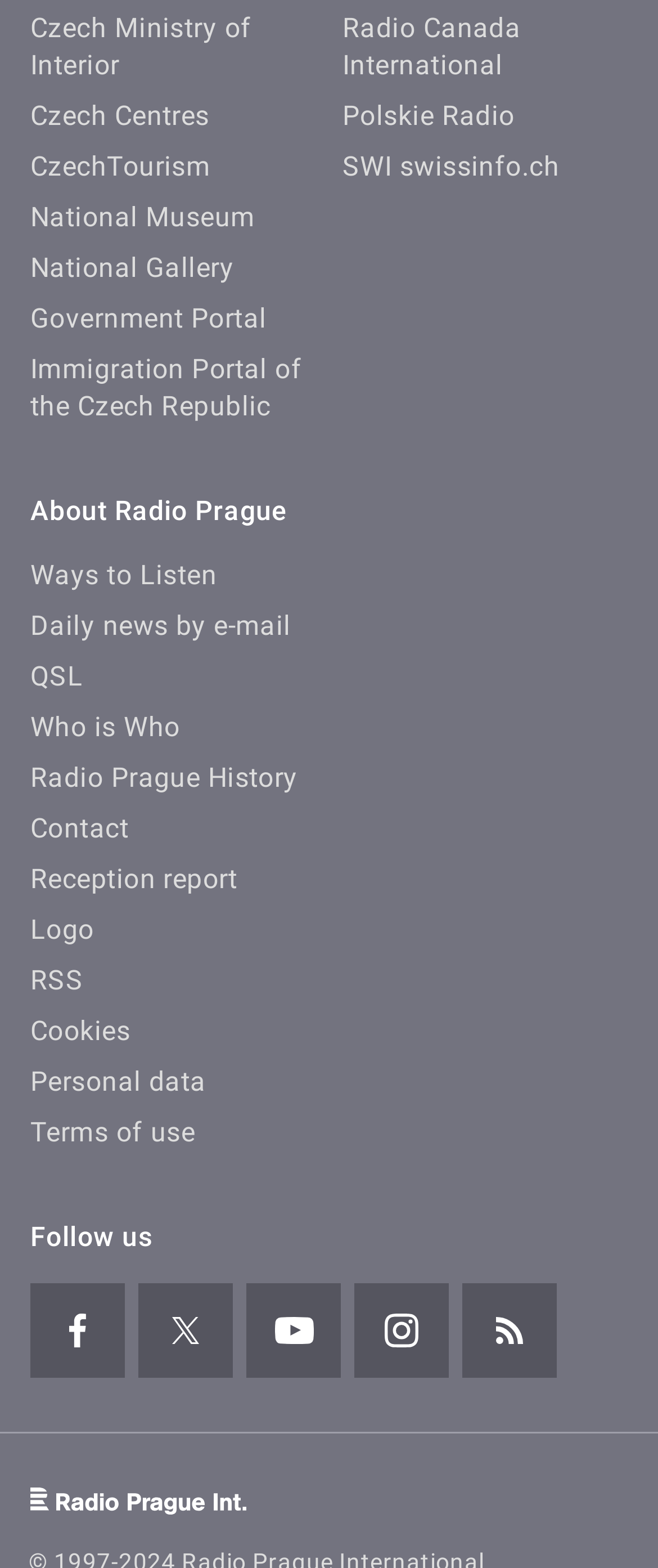Locate the bounding box coordinates of the element you need to click to accomplish the task described by this instruction: "Follow Radio Prague on social media".

[0.046, 0.779, 0.232, 0.799]